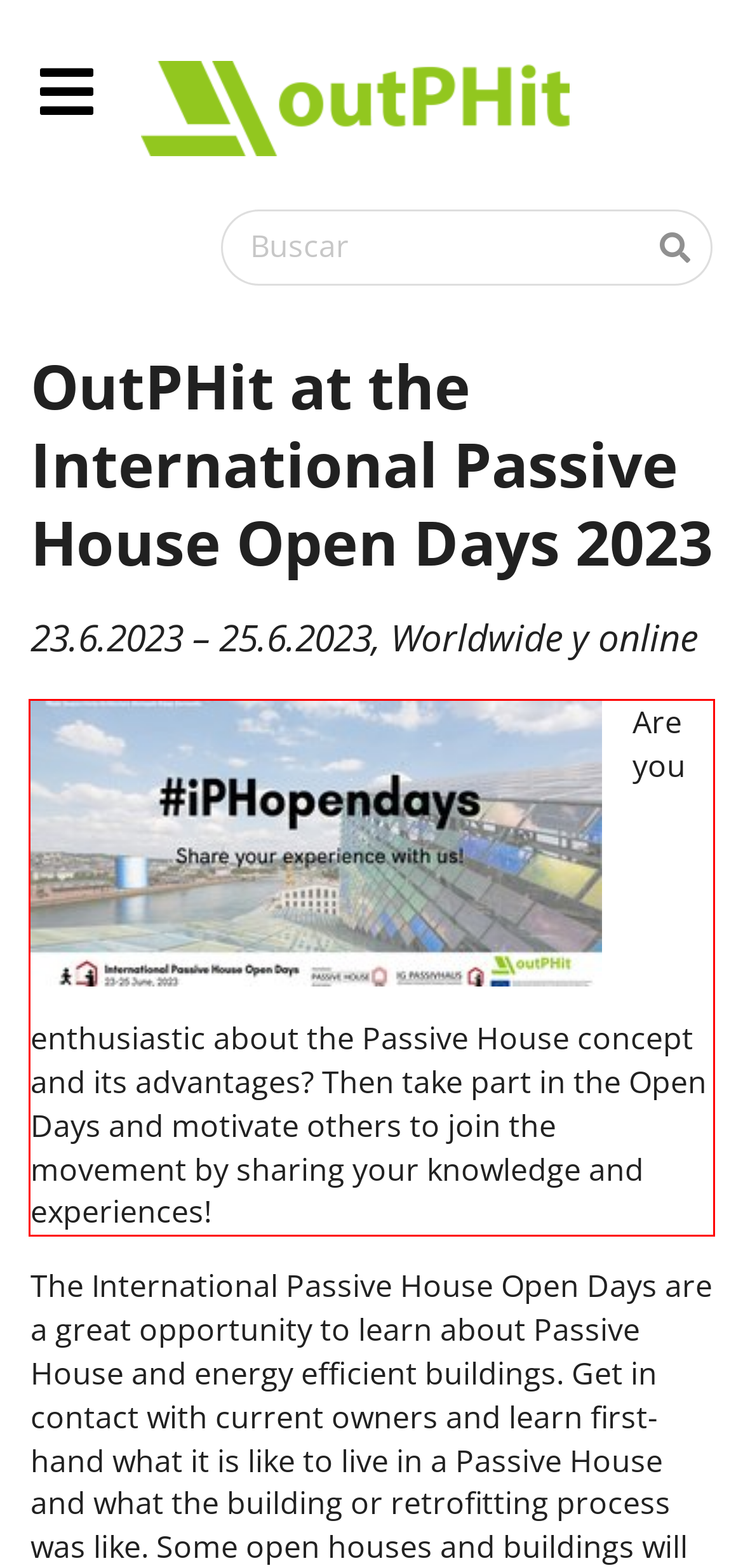Please analyze the provided webpage screenshot and perform OCR to extract the text content from the red rectangle bounding box.

Are you enthusiastic about the Passive House concept and its advantages? Then take part in the Open Days and motivate others to join the movement by sharing your knowledge and experiences!